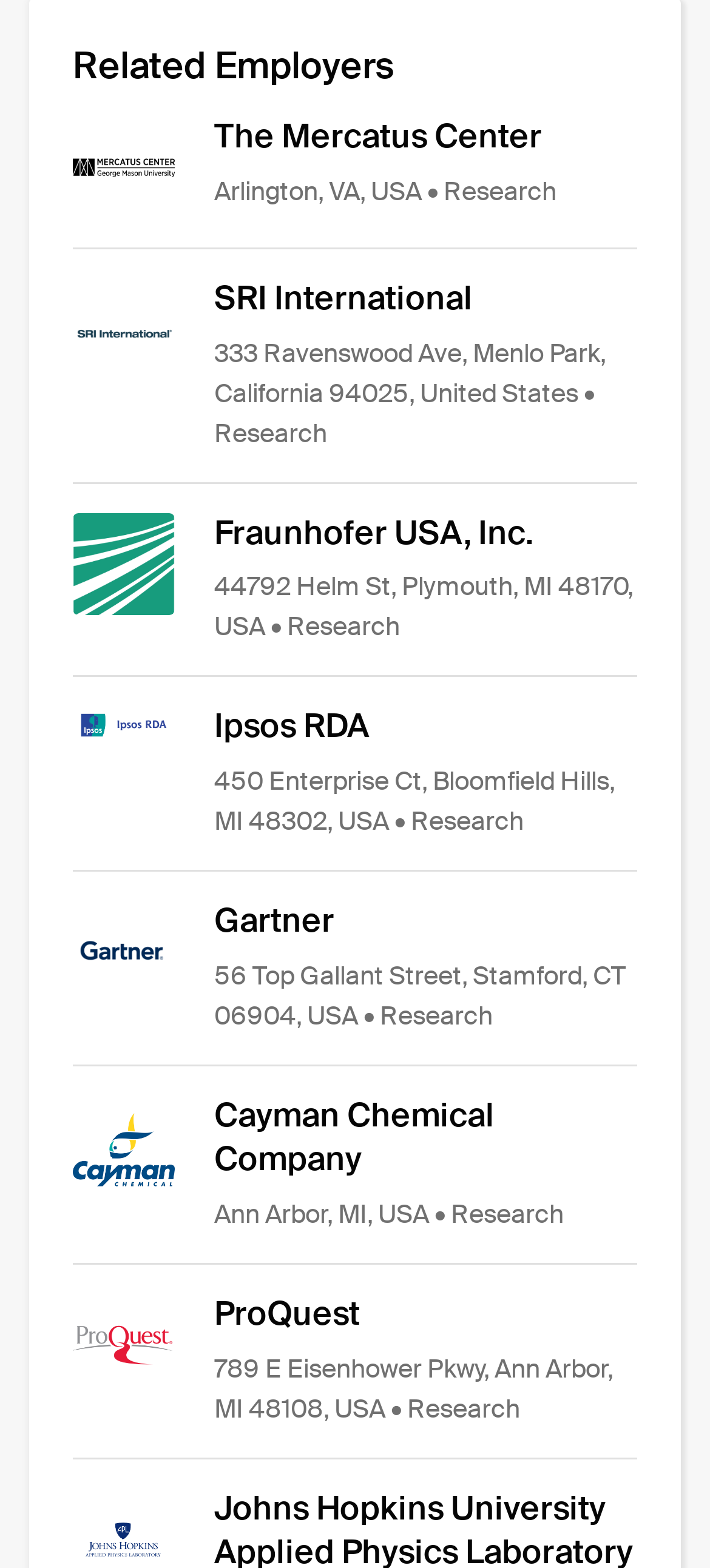What type of organization is SRI International?
Give a thorough and detailed response to the question.

I found the answer by examining the link 'SRI International' and its corresponding StaticText 'Research' which indicates the type of organization.